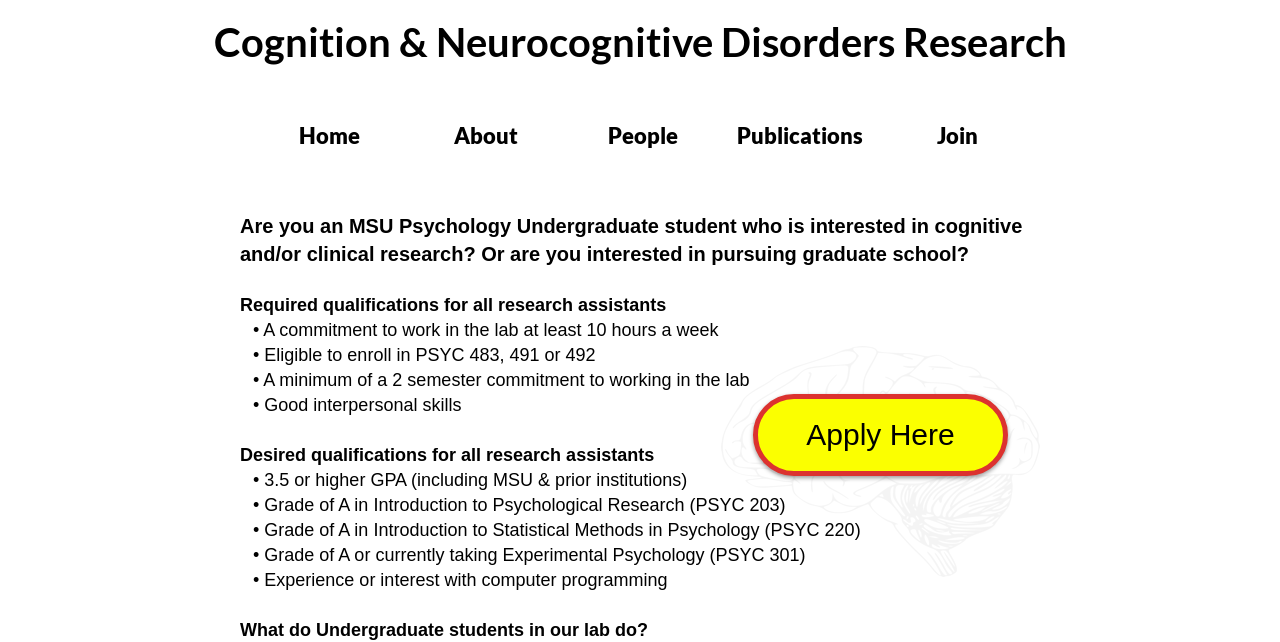Ascertain the bounding box coordinates for the UI element detailed here: "Cognition & Neurocognitive Disorders Research". The coordinates should be provided as [left, top, right, bottom] with each value being a float between 0 and 1.

[0.167, 0.028, 0.833, 0.103]